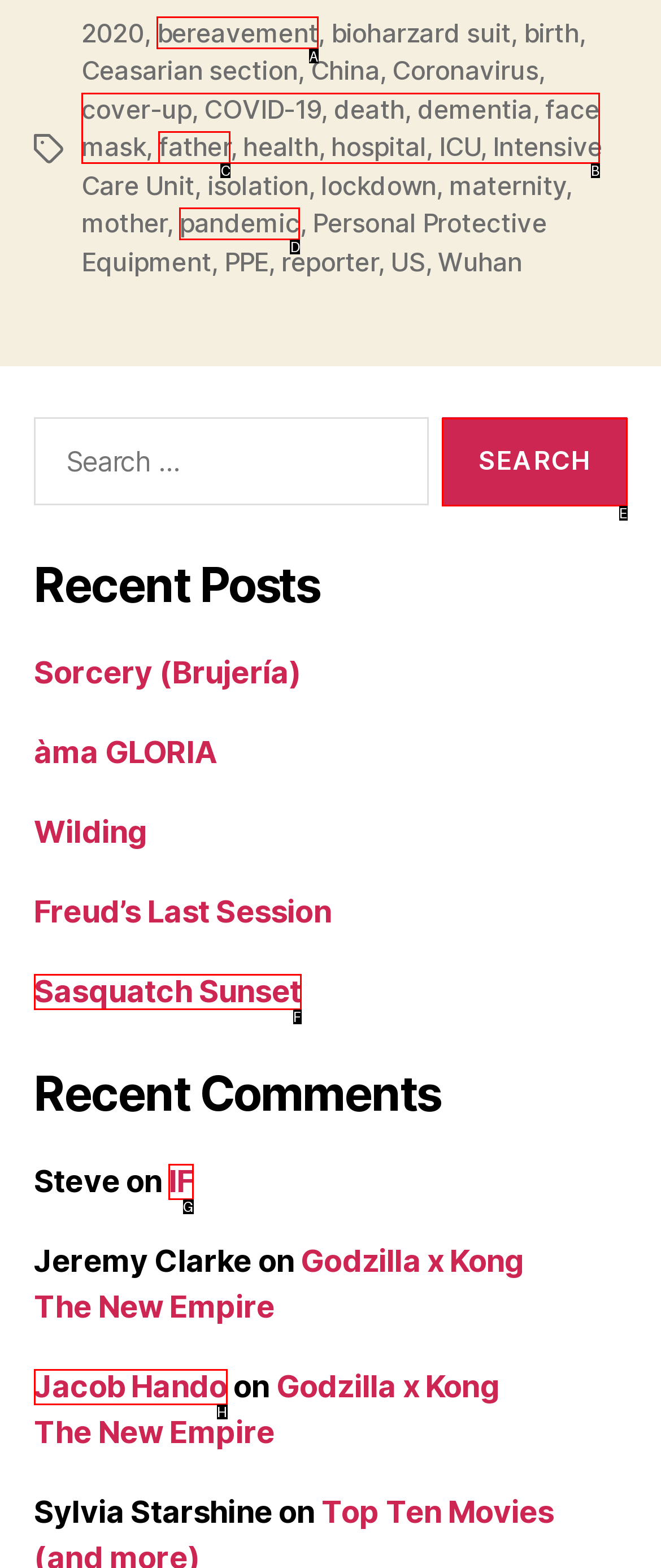Identify the HTML element that corresponds to the following description: parent_node: Search for: value="Search" Provide the letter of the best matching option.

E